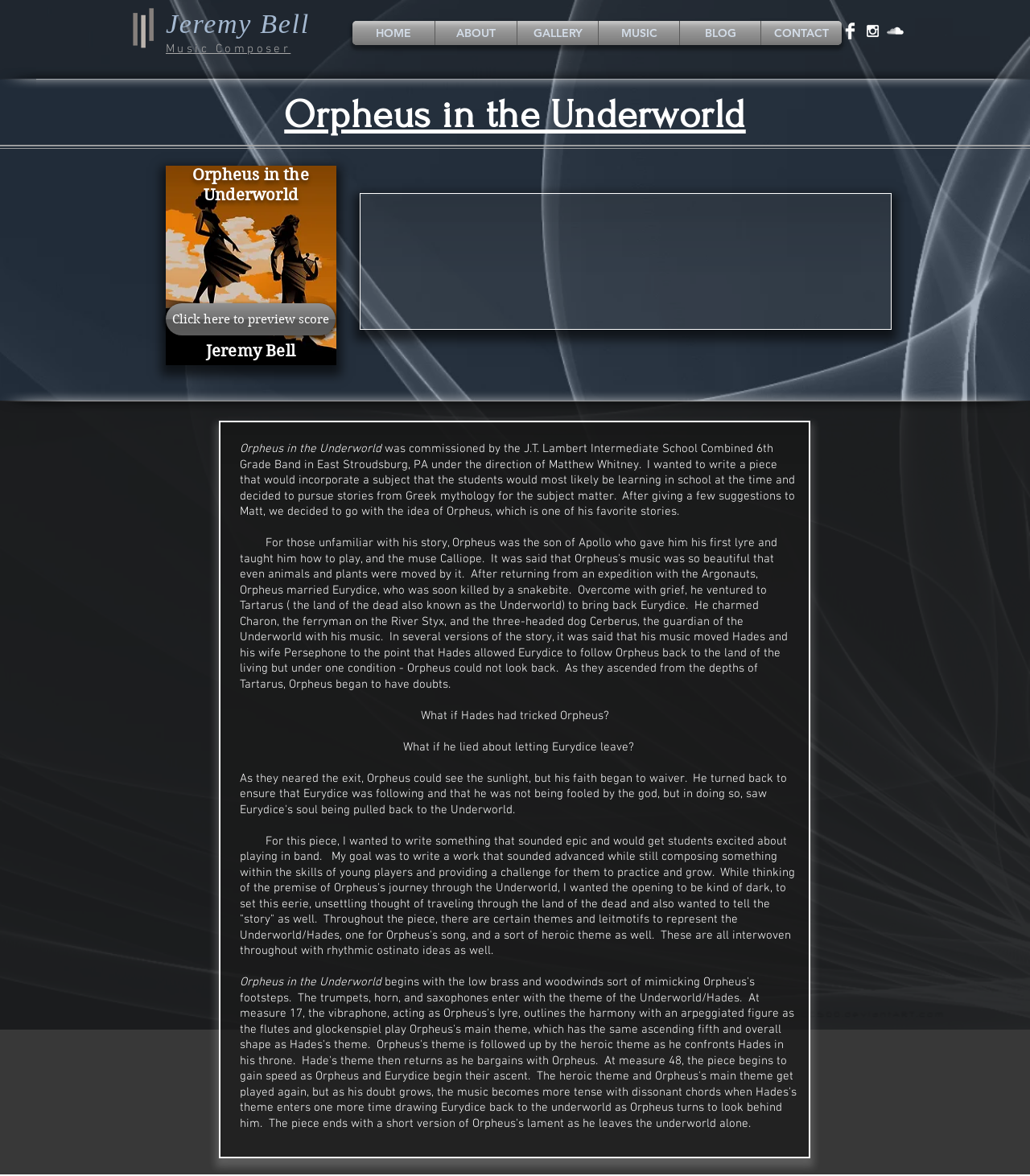Please mark the bounding box coordinates of the area that should be clicked to carry out the instruction: "Play the SoundCloud music".

[0.35, 0.164, 0.866, 0.282]